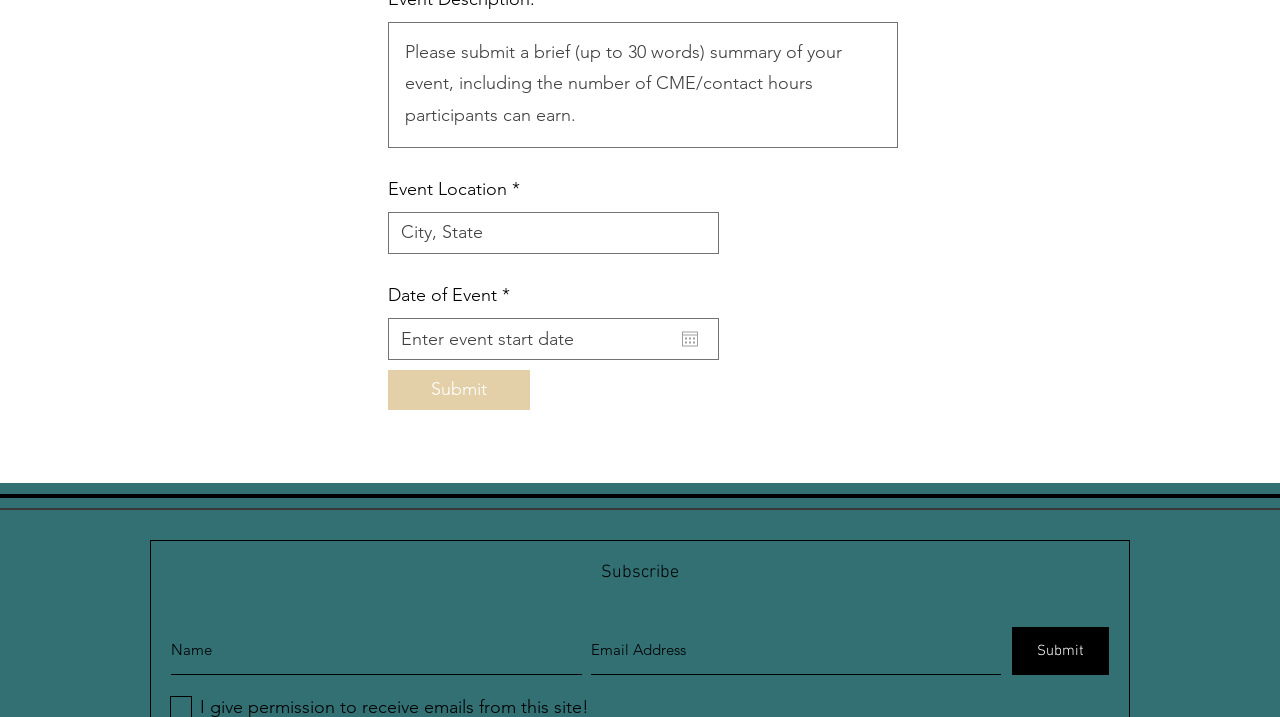Locate the bounding box coordinates of the area that needs to be clicked to fulfill the following instruction: "Submit event details". The coordinates should be in the format of four float numbers between 0 and 1, namely [left, top, right, bottom].

[0.303, 0.516, 0.414, 0.572]